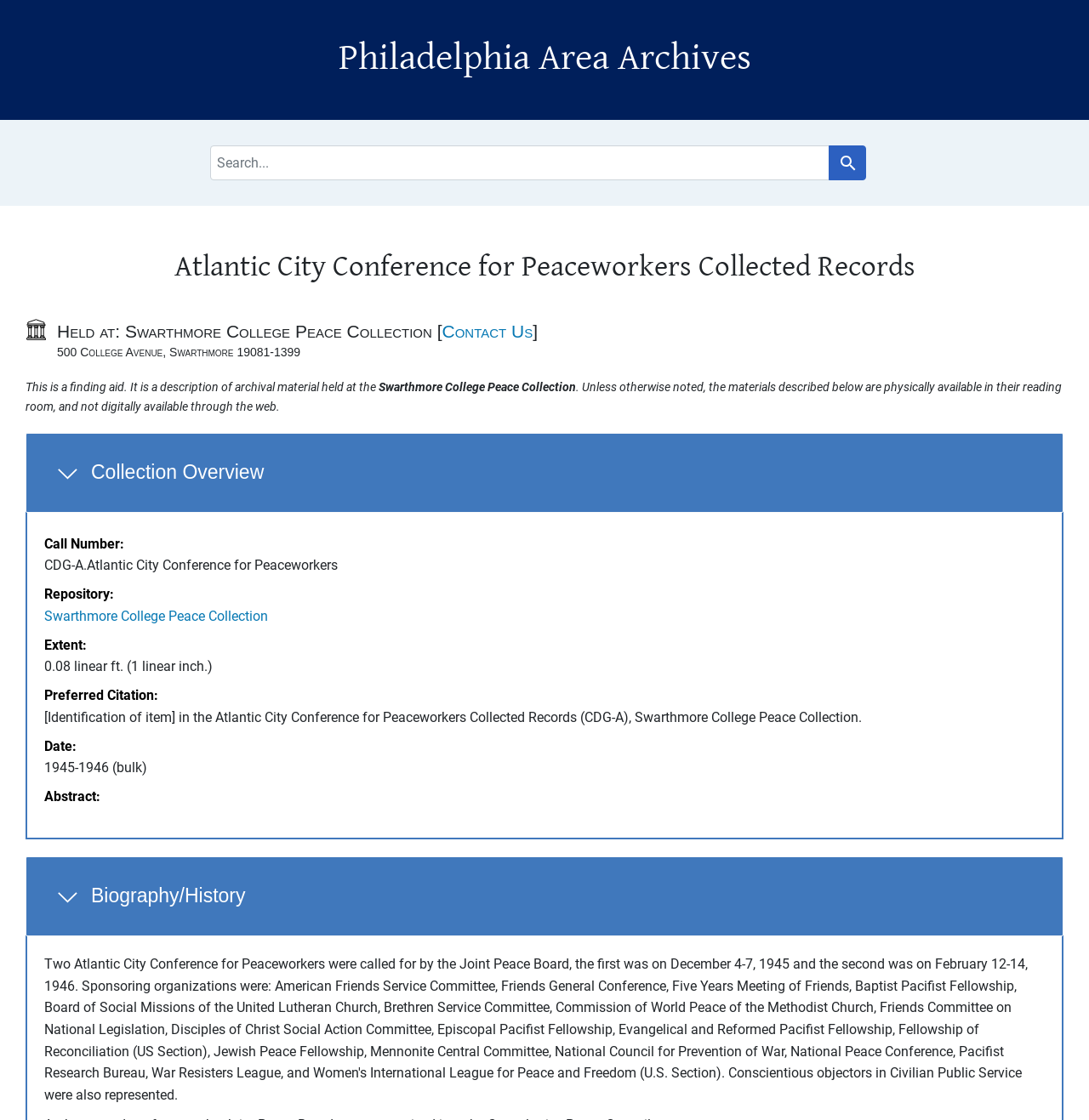From the details in the image, provide a thorough response to the question: What is the name of the archive?

The name of the archive can be found in the heading element 'Philadelphia Area Archives' with bounding box coordinates [0.023, 0.032, 0.977, 0.072]. This heading is a child of the root element and is located at the top of the webpage.